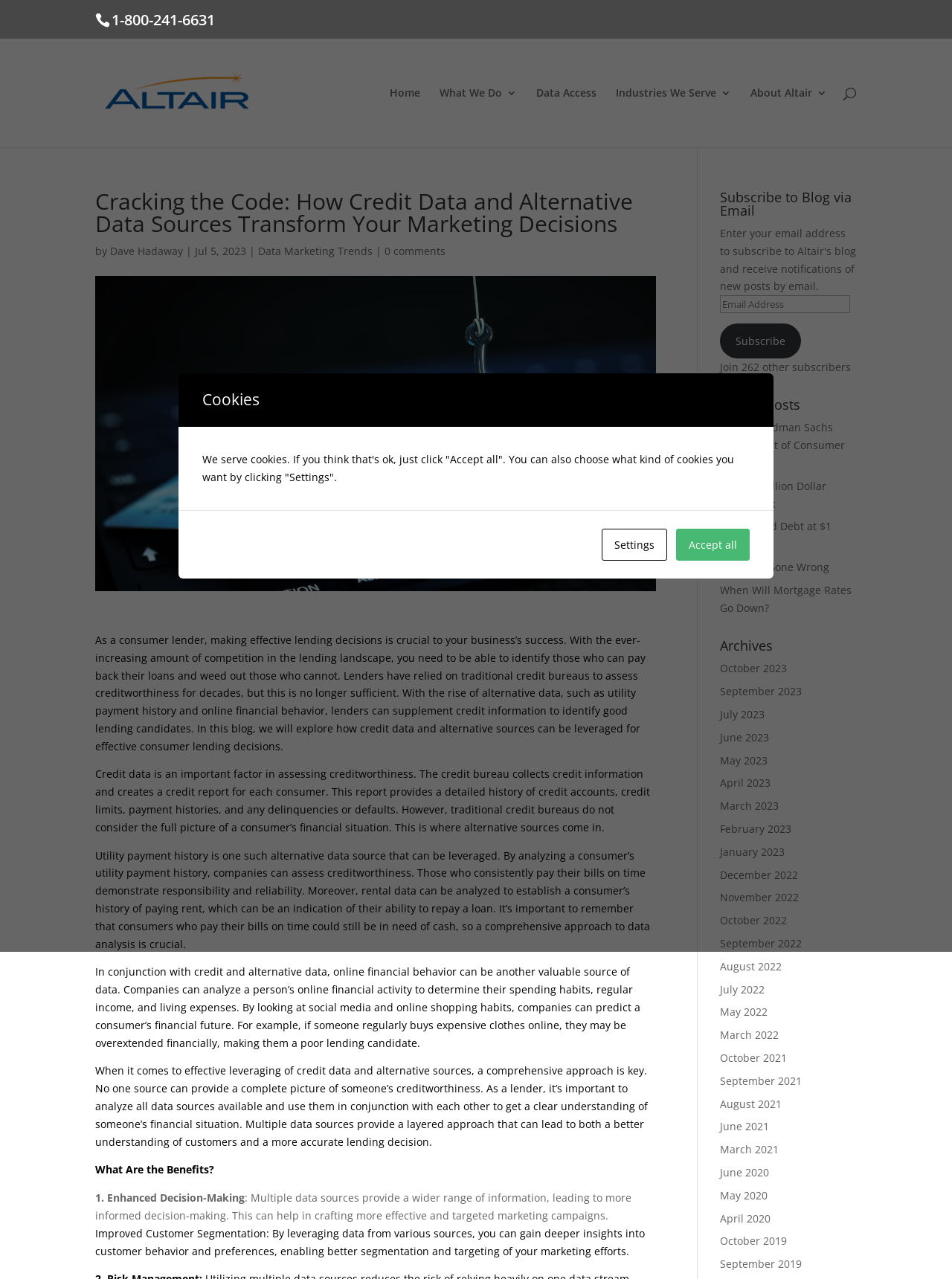Use the details in the image to answer the question thoroughly: 
Who is the author of the blog post?

The author of the blog post can be identified by looking at the link 'Dave Hadaway' which is located below the heading and above the publication date 'Jul 5, 2023'.